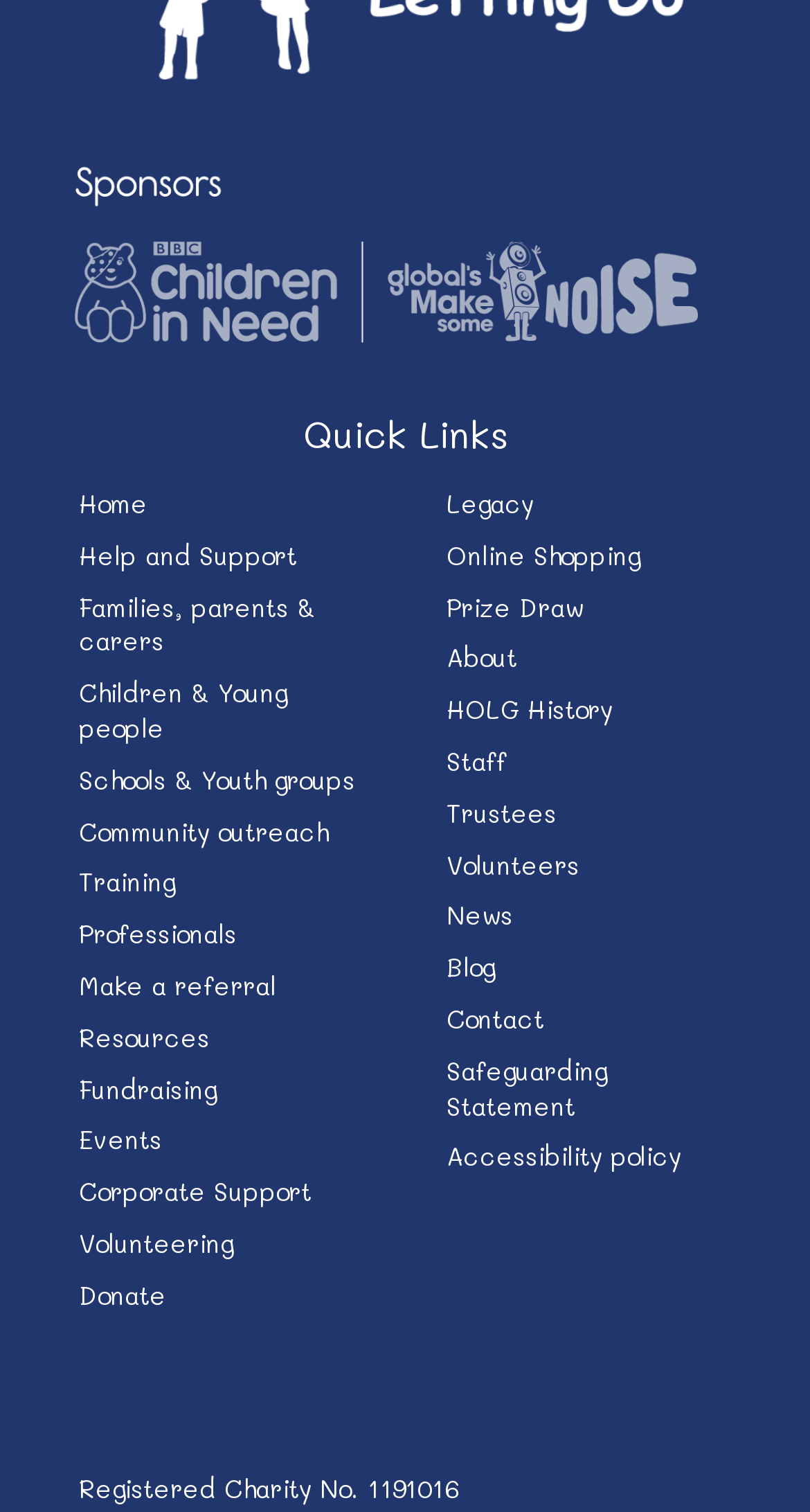Predict the bounding box of the UI element that fits this description: "Safeguarding Statement".

[0.551, 0.696, 0.903, 0.743]